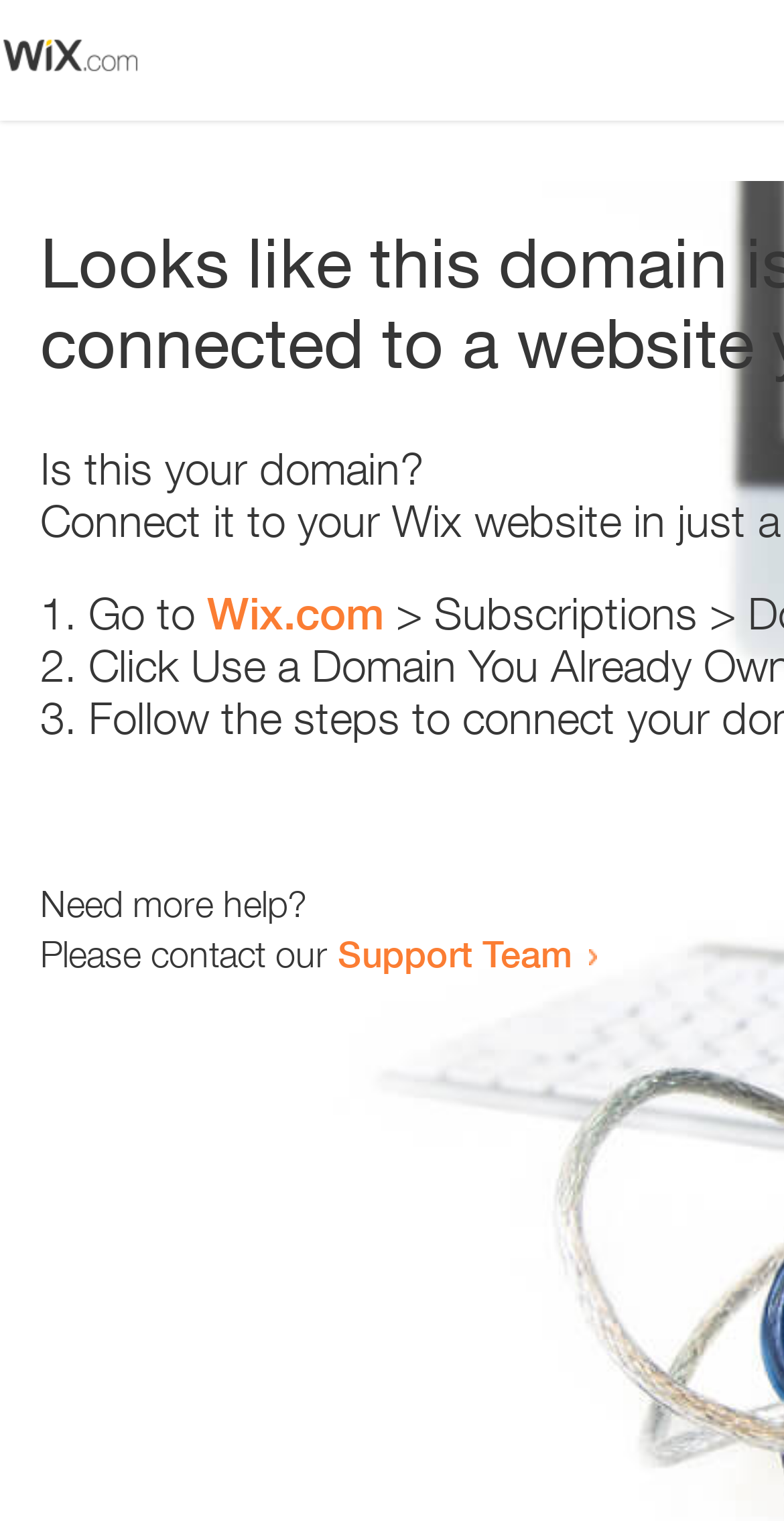What is the purpose of the webpage?
Please answer the question as detailed as possible.

The purpose of the webpage is to resolve an error, which is indicated by the Root Element 'Error' focused as true, and the subsequent steps and contact information provided to resolve the issue